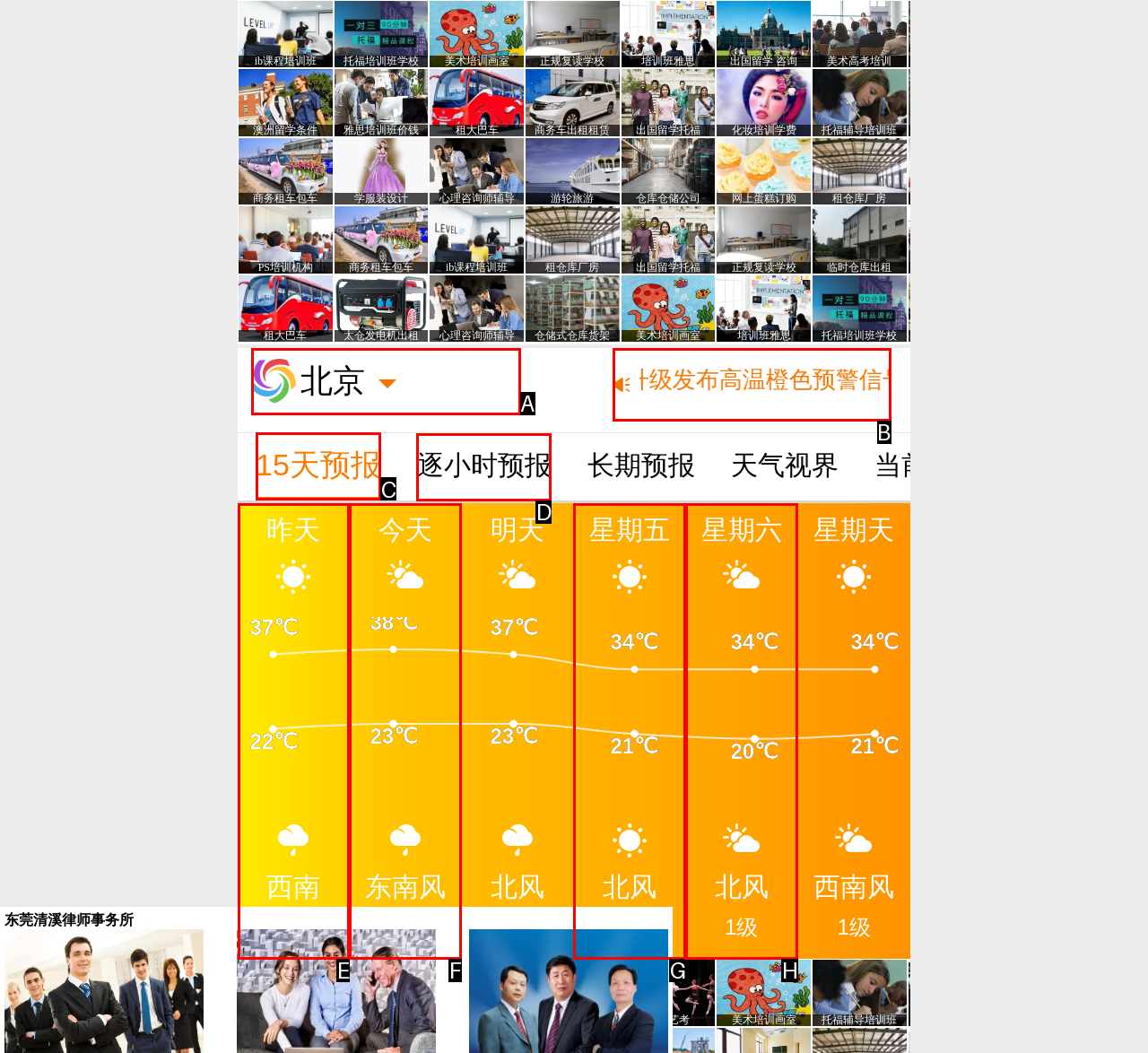Identify the correct UI element to click for the following task: View the disclaimer Choose the option's letter based on the given choices.

None